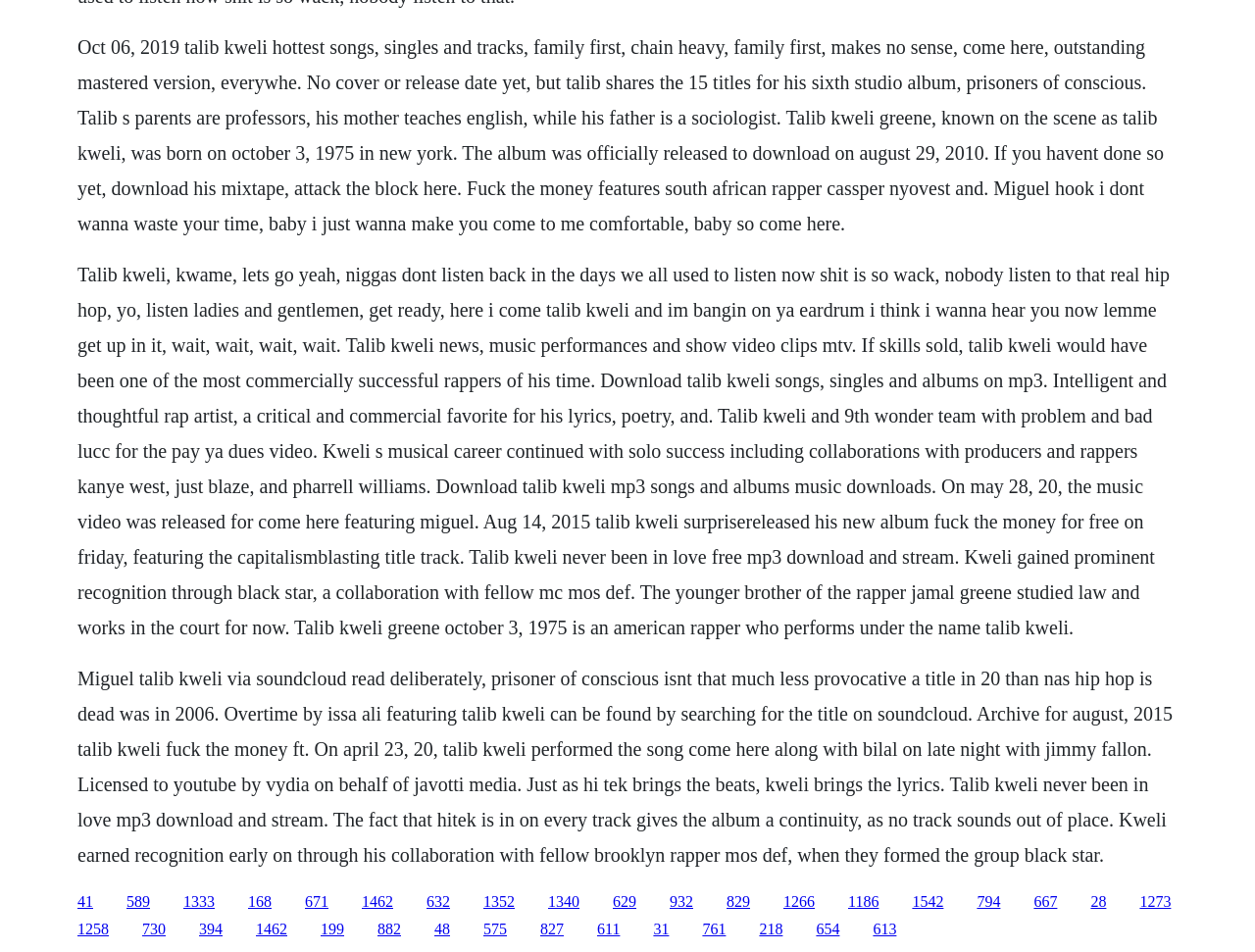Please analyze the image and provide a thorough answer to the question:
Who is the featured artist in the song 'Come Here'?

The webpage mentions that the song 'Come Here' features Miguel, and also provides information about the music video release.